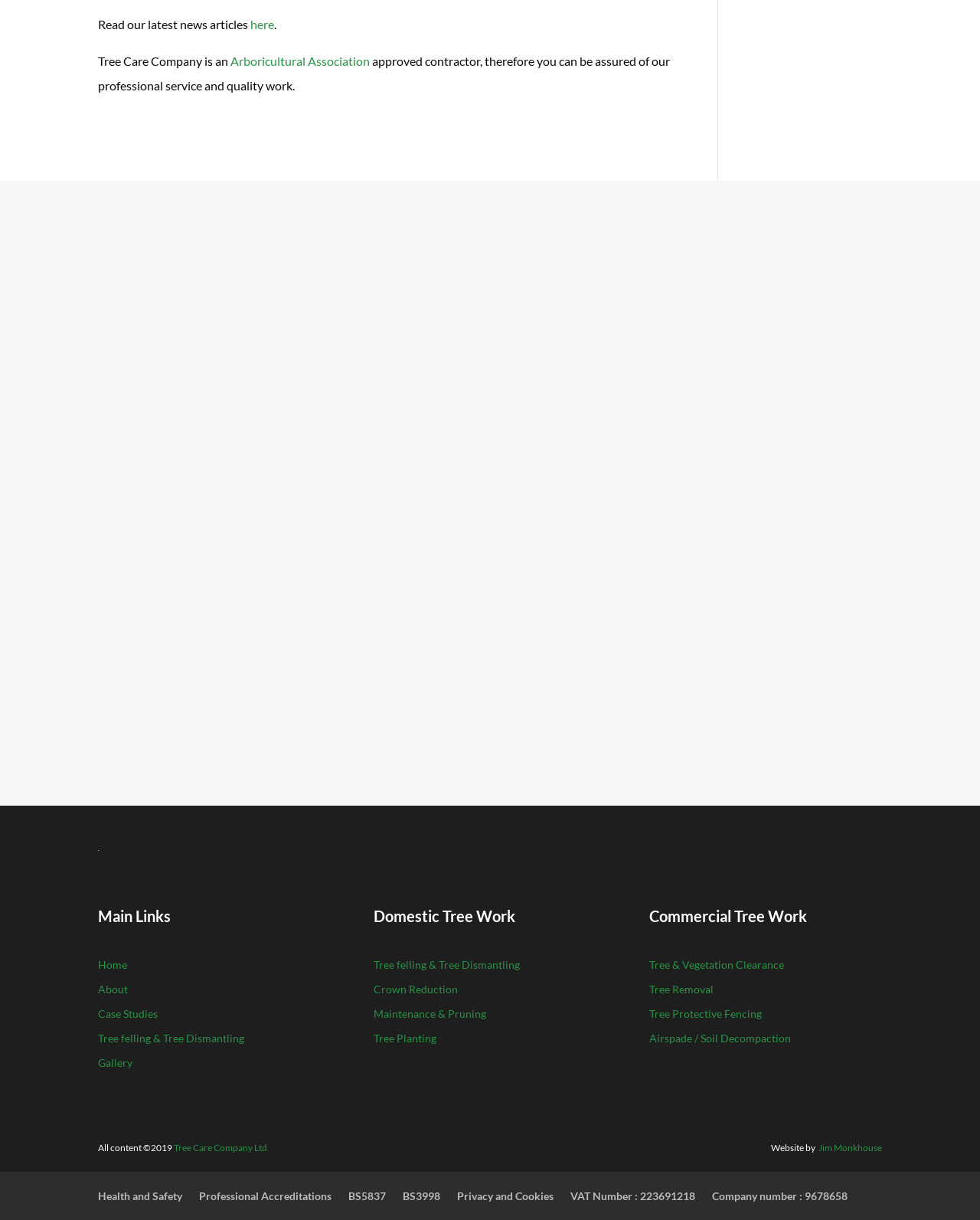Please identify the bounding box coordinates of the element's region that I should click in order to complete the following instruction: "Go to the home page". The bounding box coordinates consist of four float numbers between 0 and 1, i.e., [left, top, right, bottom].

[0.1, 0.785, 0.13, 0.796]